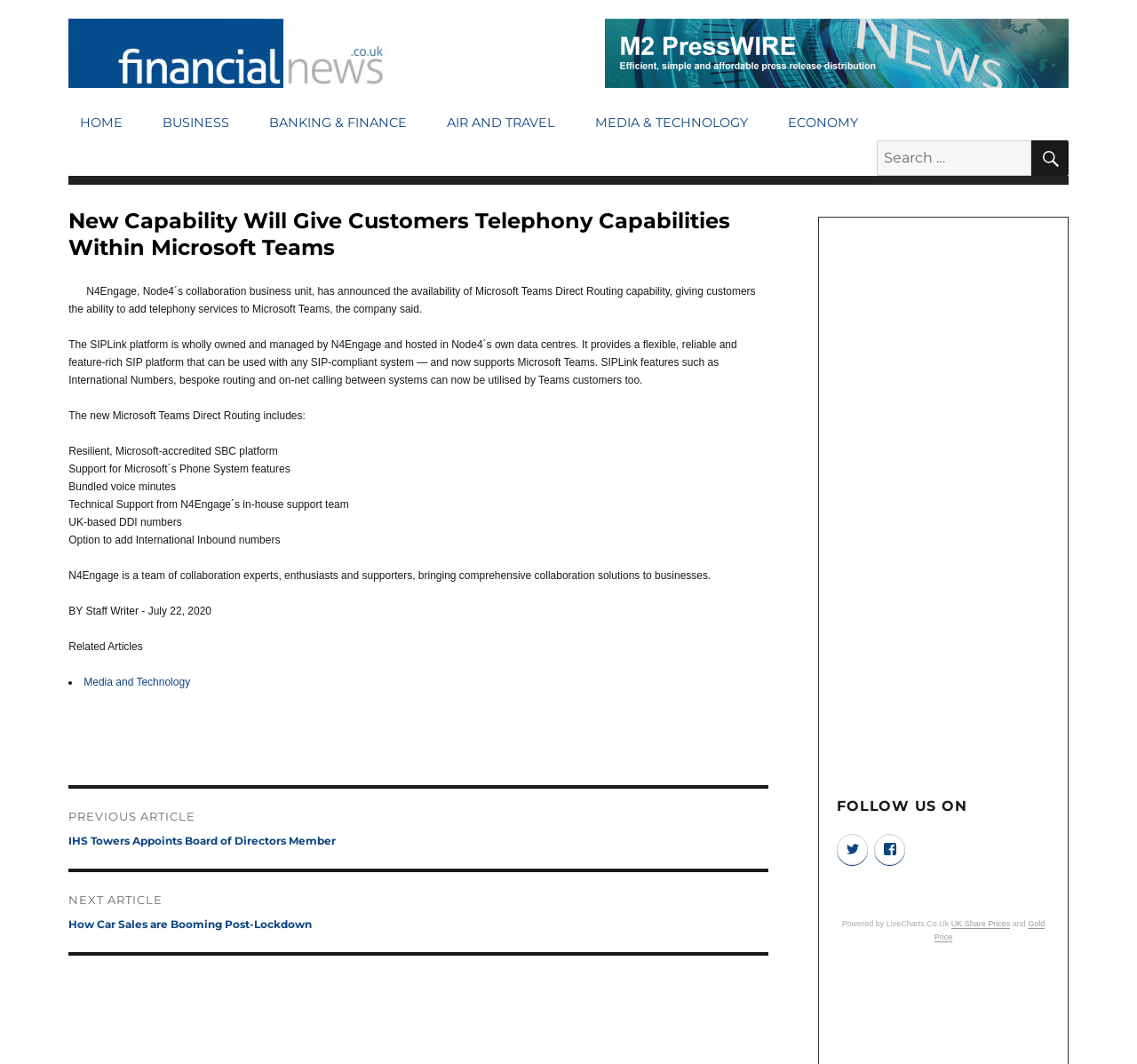Show me the bounding box coordinates of the clickable region to achieve the task as per the instruction: "Follow on Twitter".

[0.736, 0.784, 0.764, 0.813]